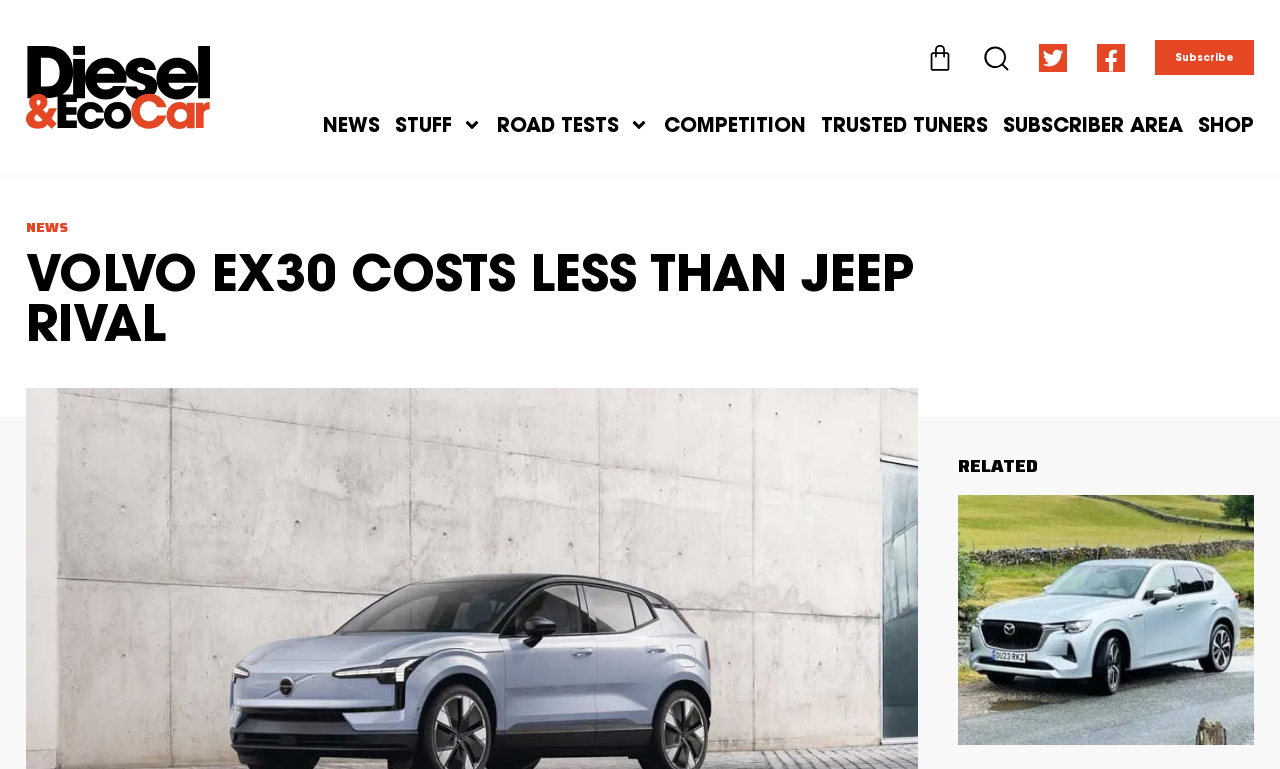Can you determine the bounding box coordinates of the area that needs to be clicked to fulfill the following instruction: "Go to NEWS"?

[0.253, 0.15, 0.297, 0.176]